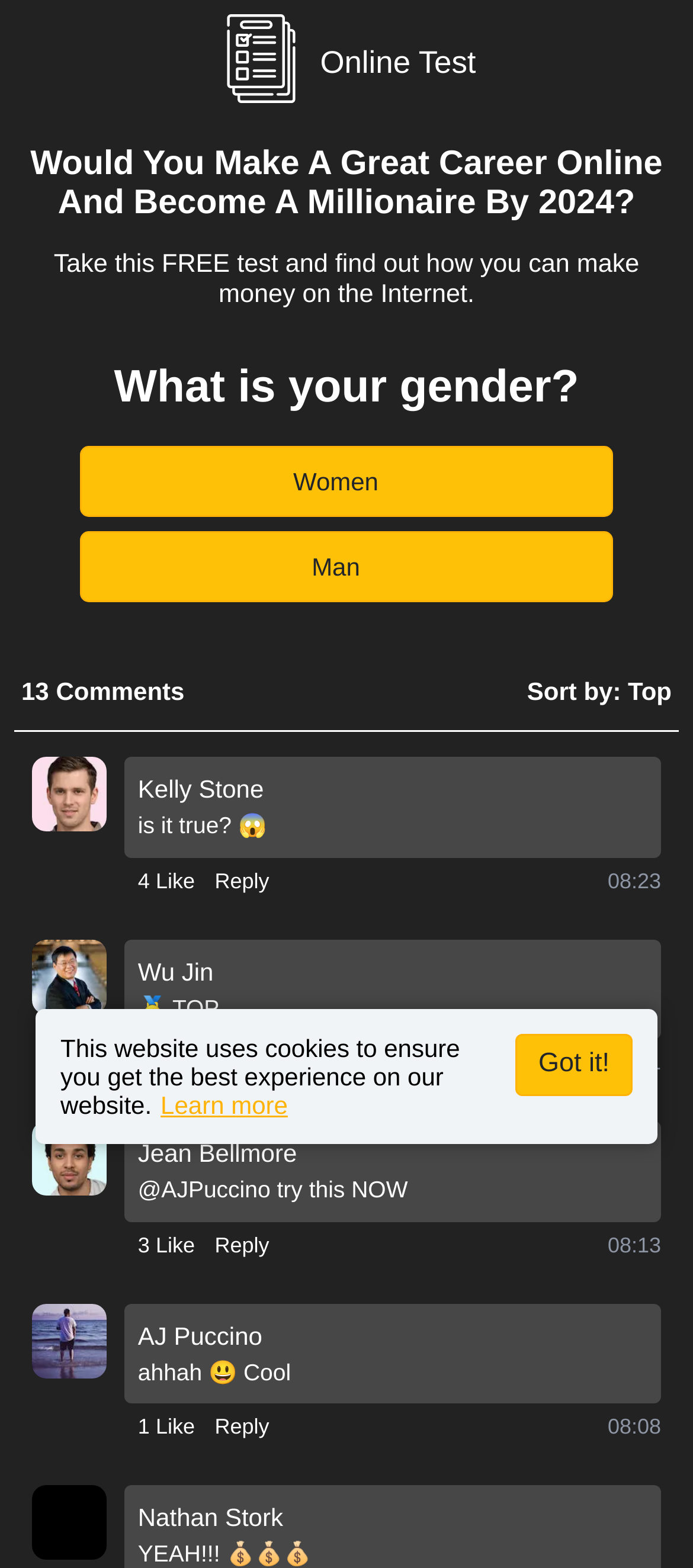Pinpoint the bounding box coordinates of the clickable element needed to complete the instruction: "Click the 'Learn more' link". The coordinates should be provided as four float numbers between 0 and 1: [left, top, right, bottom].

[0.232, 0.696, 0.415, 0.714]